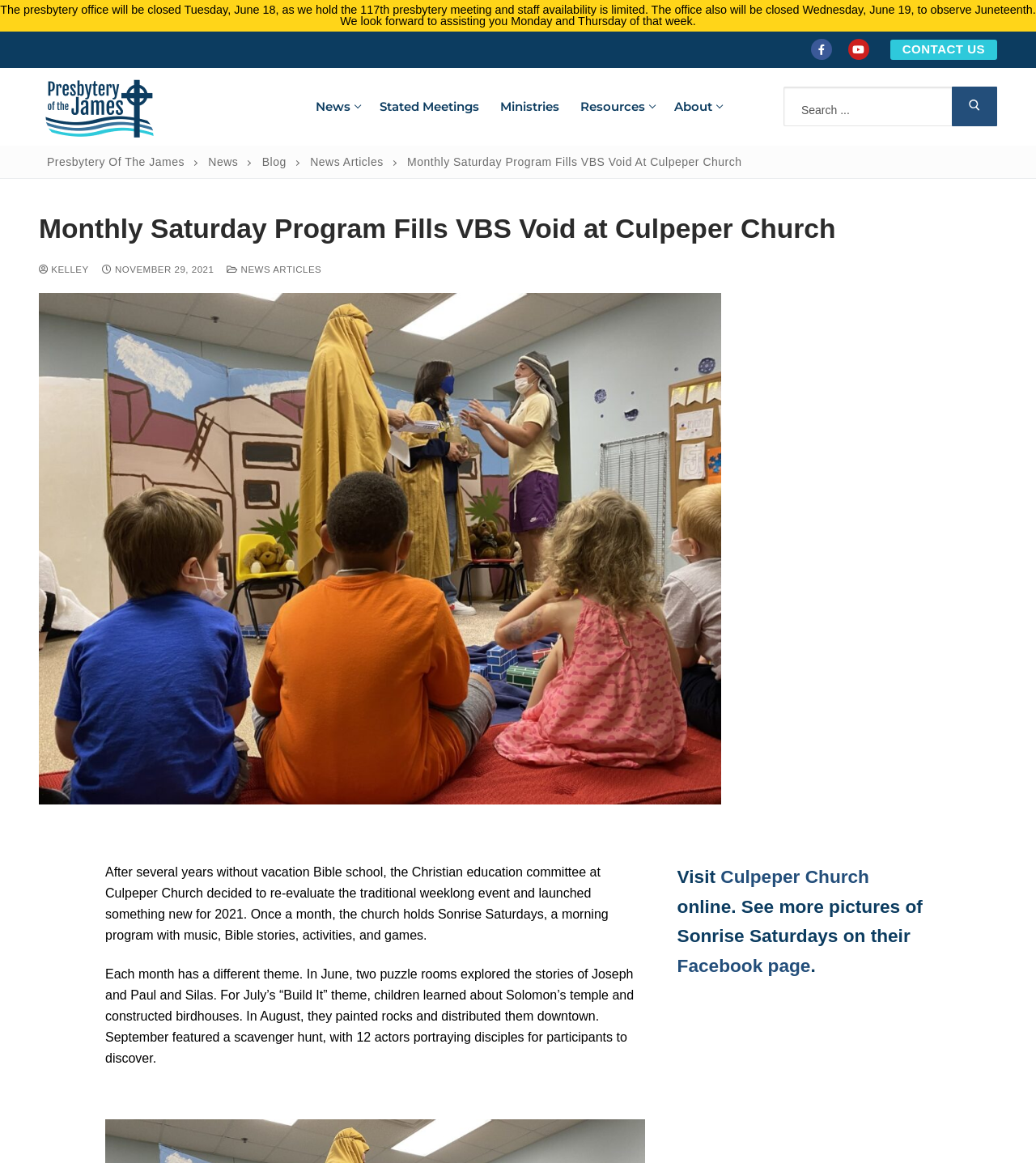Pinpoint the bounding box coordinates for the area that should be clicked to perform the following instruction: "Learn about Sonrise Saturdays".

[0.102, 0.744, 0.587, 0.81]